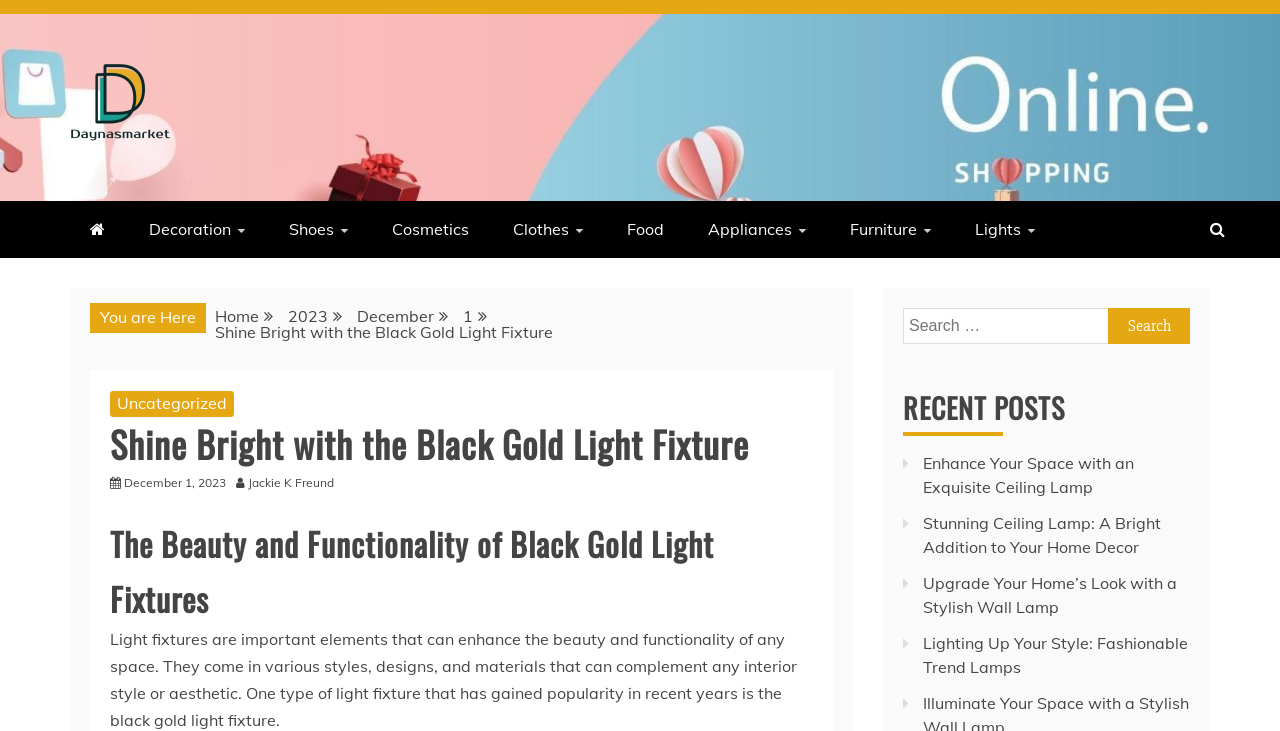Specify the bounding box coordinates of the element's area that should be clicked to execute the given instruction: "Search for a product". The coordinates should be four float numbers between 0 and 1, i.e., [left, top, right, bottom].

[0.705, 0.422, 0.93, 0.471]